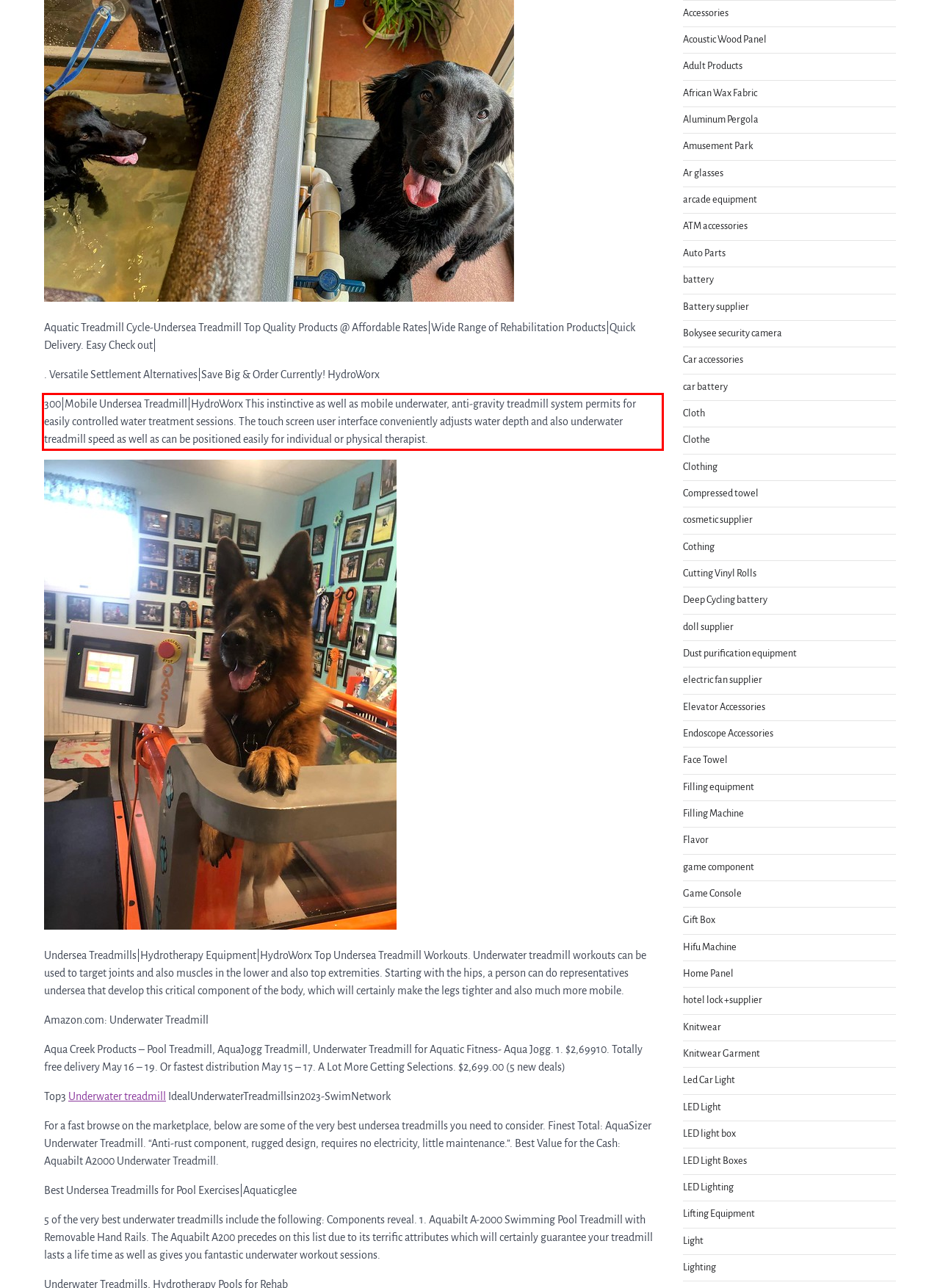Please perform OCR on the text content within the red bounding box that is highlighted in the provided webpage screenshot.

300|Mobile Undersea Treadmill|HydroWorx This instinctive as well as mobile underwater, anti-gravity treadmill system permits for easily controlled water treatment sessions. The touch screen user interface conveniently adjusts water depth and also underwater treadmill speed as well as can be positioned easily for individual or physical therapist.